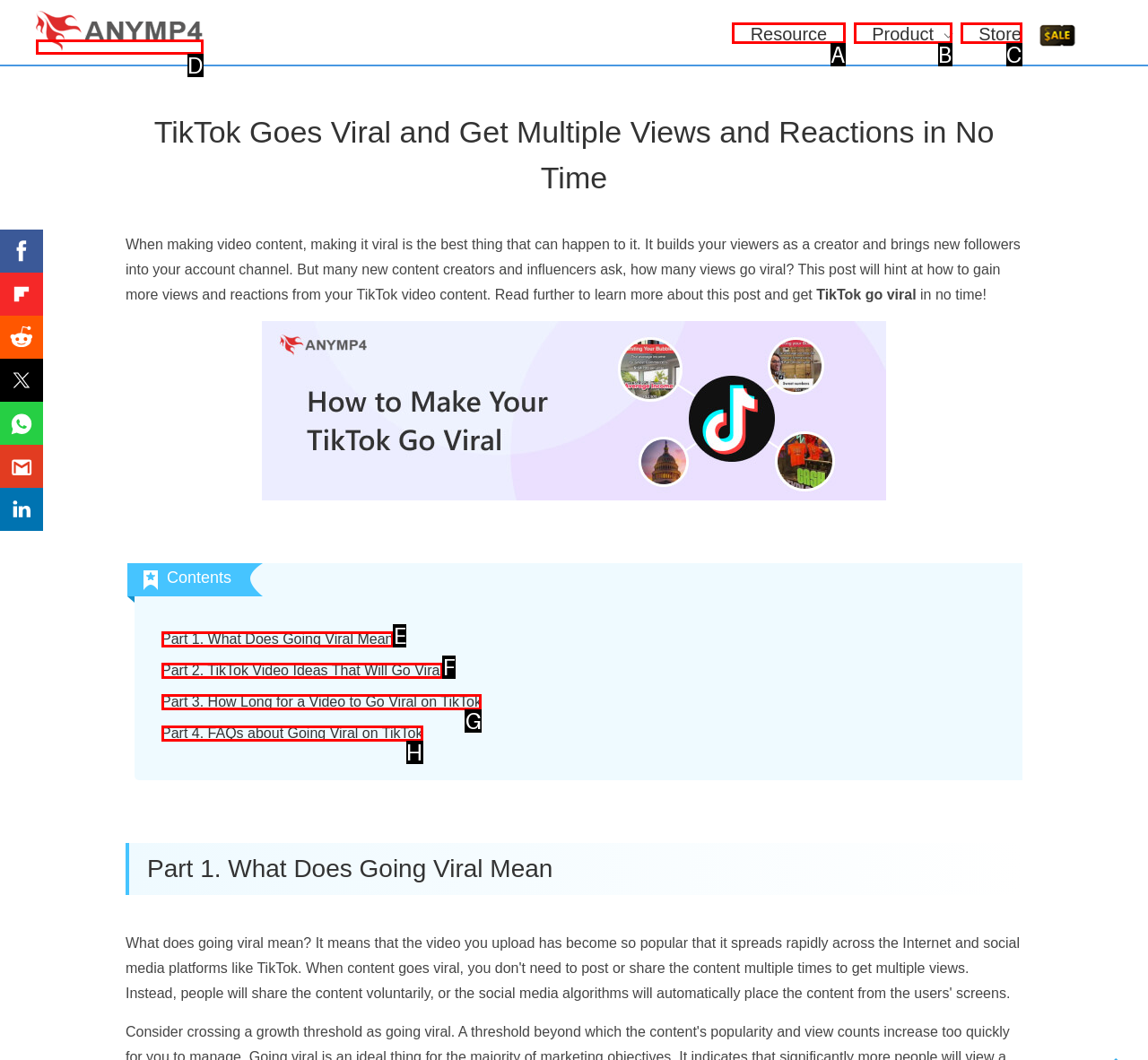Which option corresponds to the following element description: alt="AnyMP4 Logo"?
Please provide the letter of the correct choice.

D